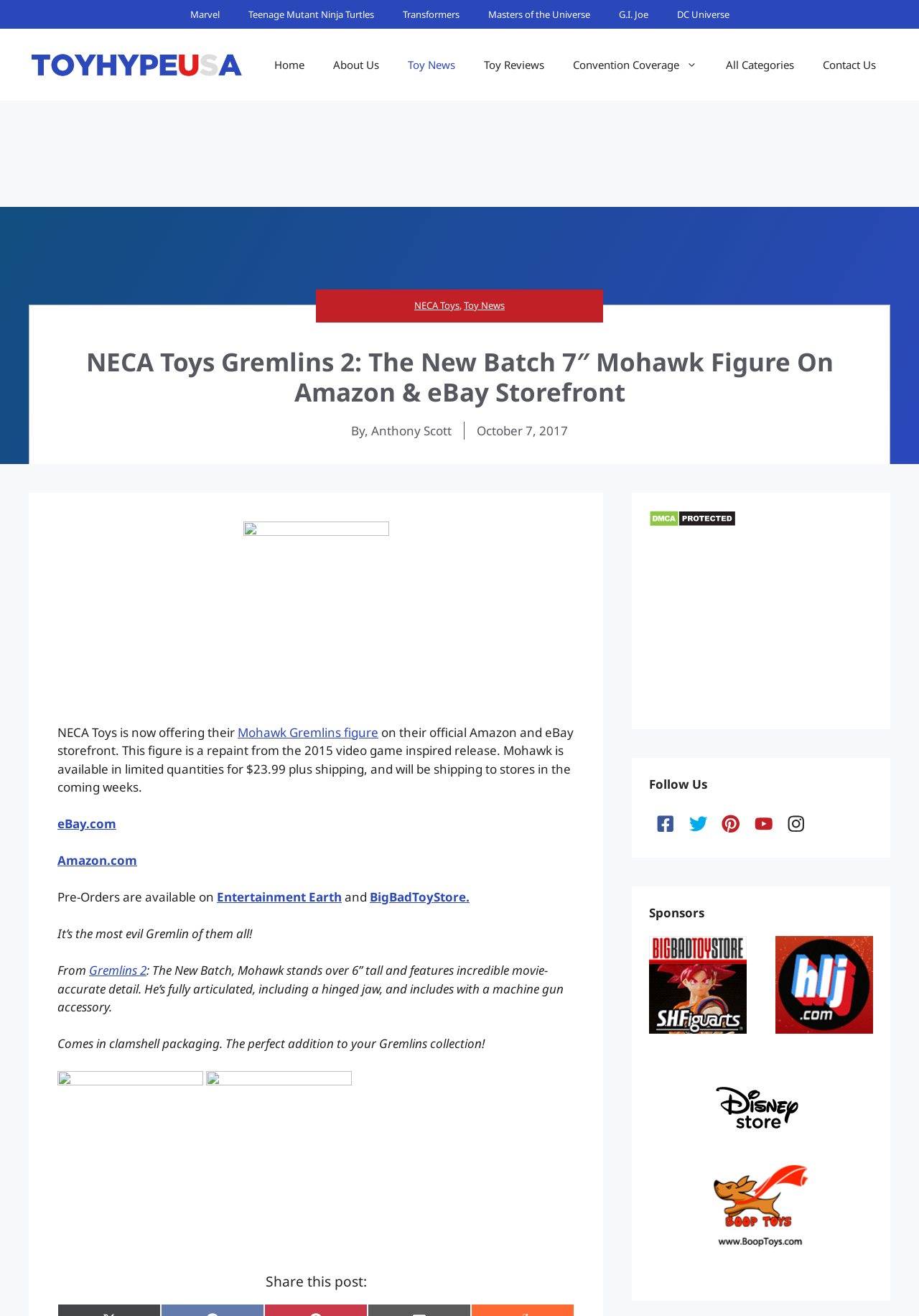Determine the primary headline of the webpage.

NECA Toys Gremlins 2: The New Batch 7″ Mohawk Figure On Amazon & eBay Storefront